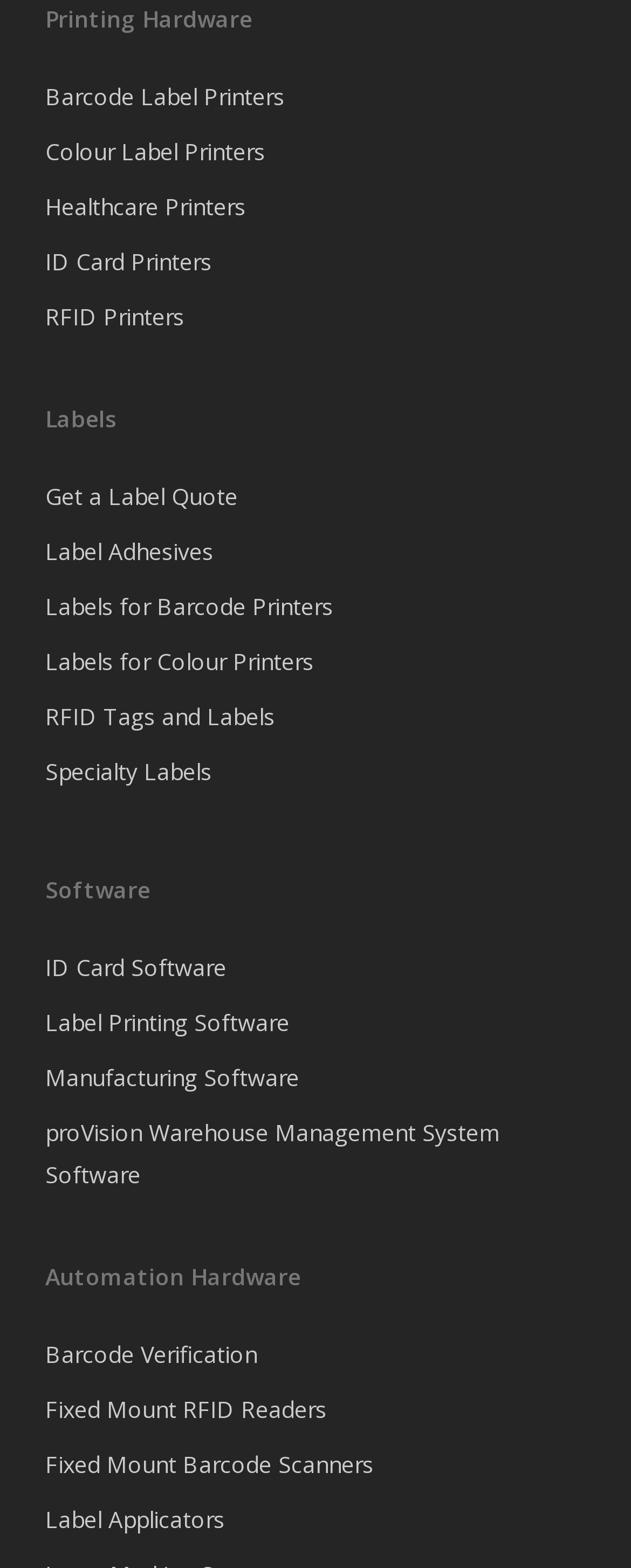Indicate the bounding box coordinates of the element that needs to be clicked to satisfy the following instruction: "Learn about Label Applicators". The coordinates should be four float numbers between 0 and 1, i.e., [left, top, right, bottom].

[0.072, 0.956, 0.928, 0.982]